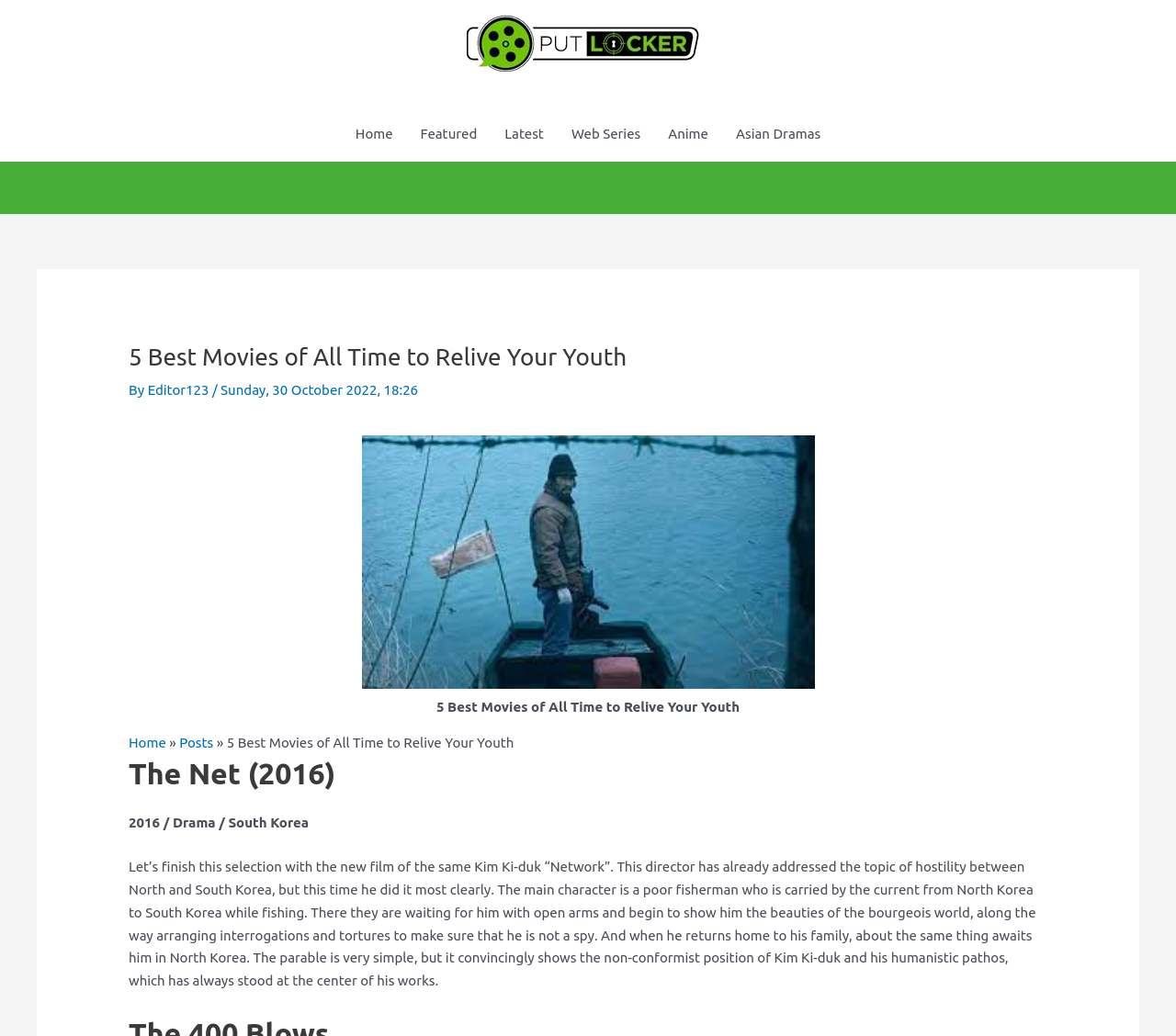Please find and provide the title of the webpage.

5 Best Movies of All Time to Relive Your Youth